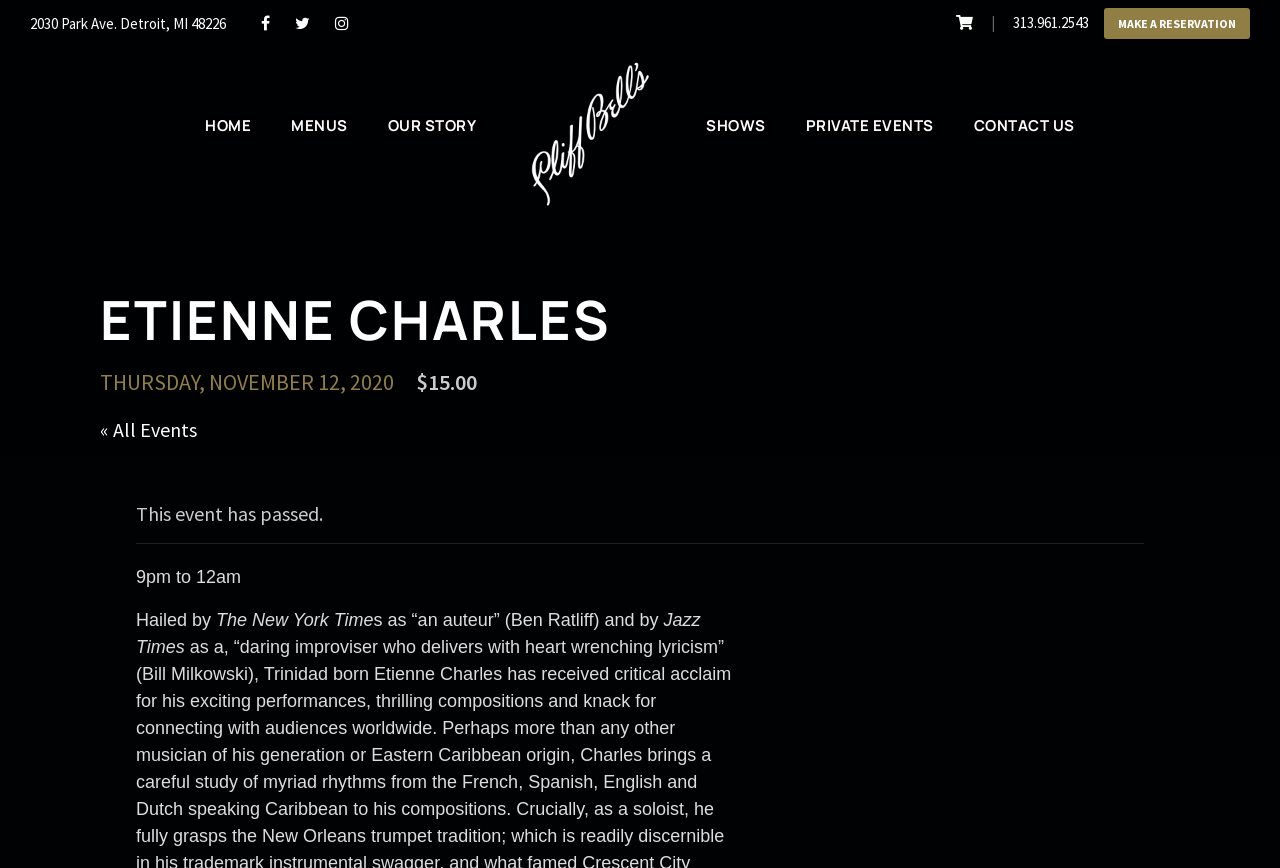Give a short answer to this question using one word or a phrase:
What is the time of Etienne Charles' show?

9pm to 12am